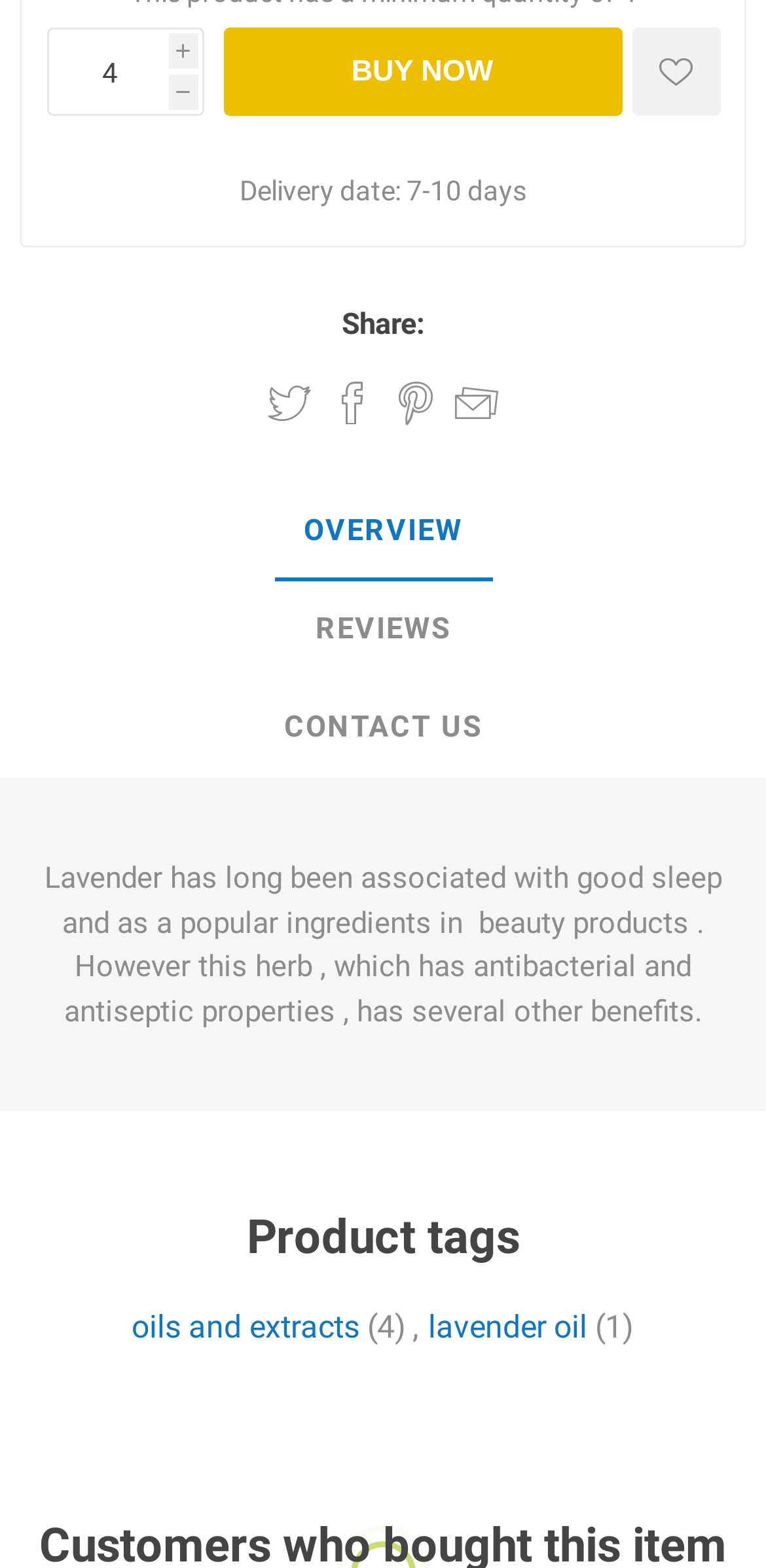Please identify the bounding box coordinates of the element I need to click to follow this instruction: "Enter a quantity".

[0.06, 0.018, 0.265, 0.074]